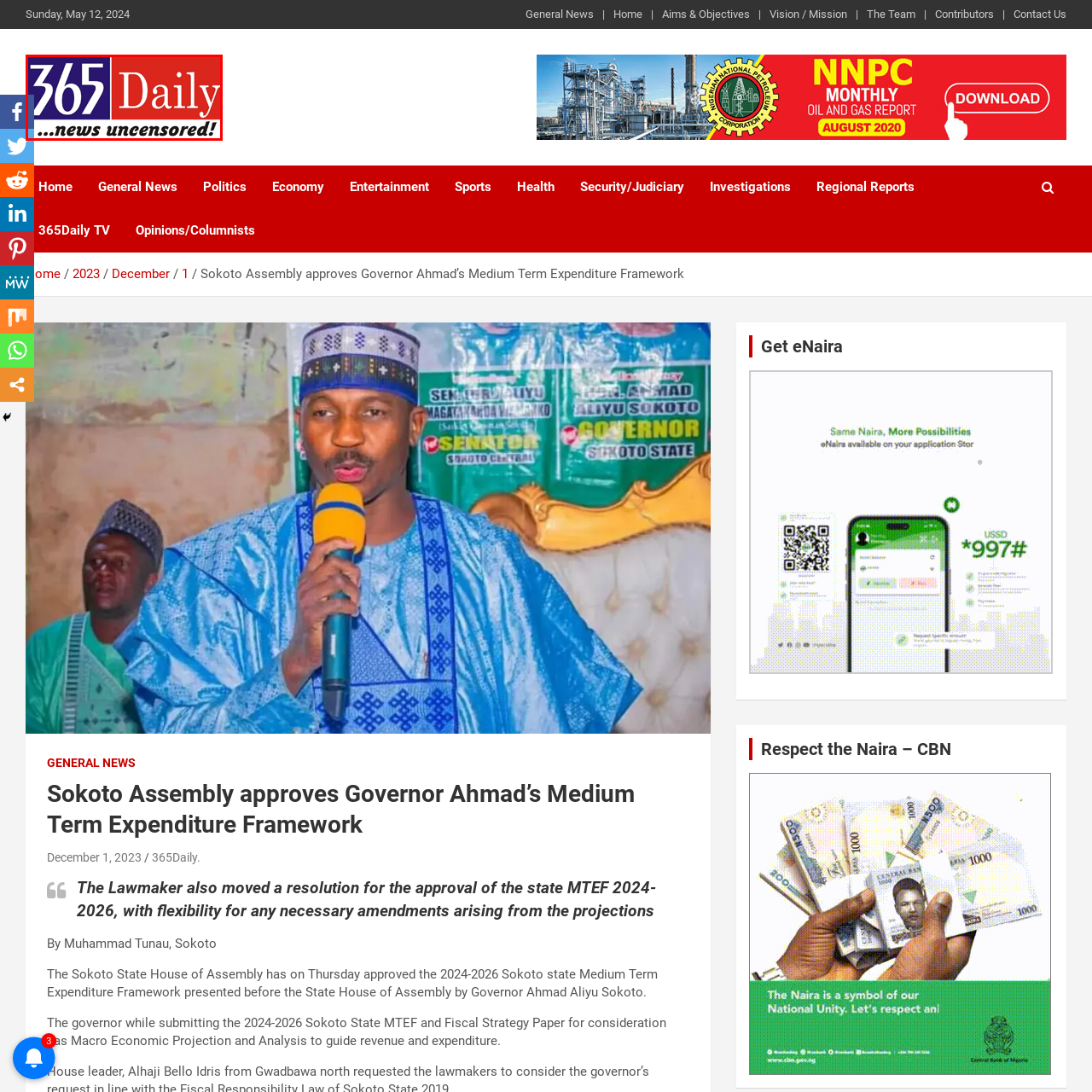Describe in detail the image that is highlighted by the red bounding box.

The image features the logo of "365 Daily," an online news platform that emphasizes transparency and unfiltered reporting. The design incorporates bold typography, with "365" in a darker blue box, symbolizing reliability, and "Daily" in a vibrant red box, suggesting urgency and daily updates. Beneath the main title, the tagline "...news uncensored!" reinforces the platform's commitment to delivering straightforward and unaltered news content. The logo's color contrast and clean lines effectively convey an image of modernity and straightforwardness, appealing to its audience seeking current and uncensored news from Nigeria and beyond.